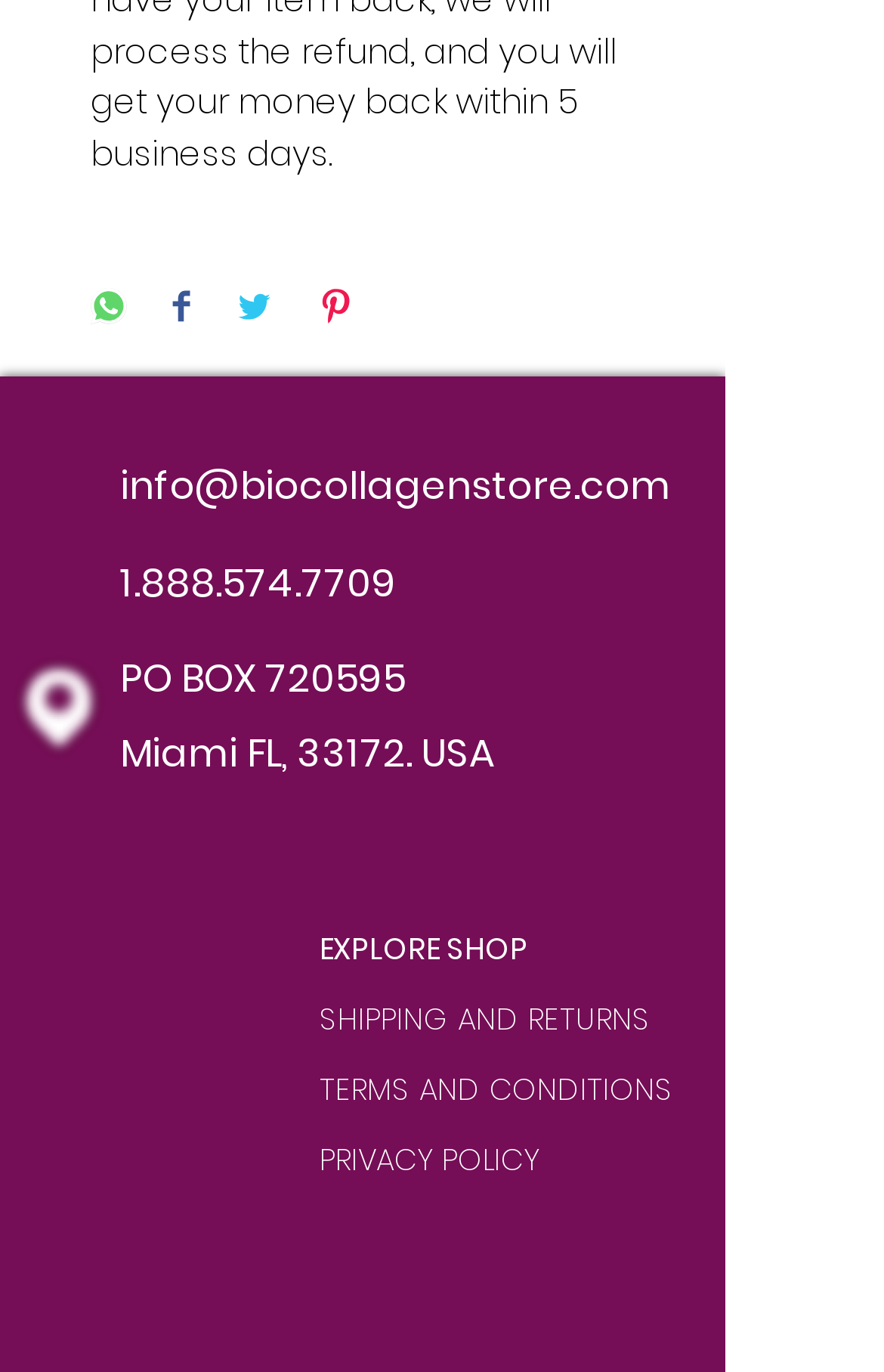Identify the bounding box coordinates of the region I need to click to complete this instruction: "Visit Facebook page".

[0.021, 0.581, 0.11, 0.639]